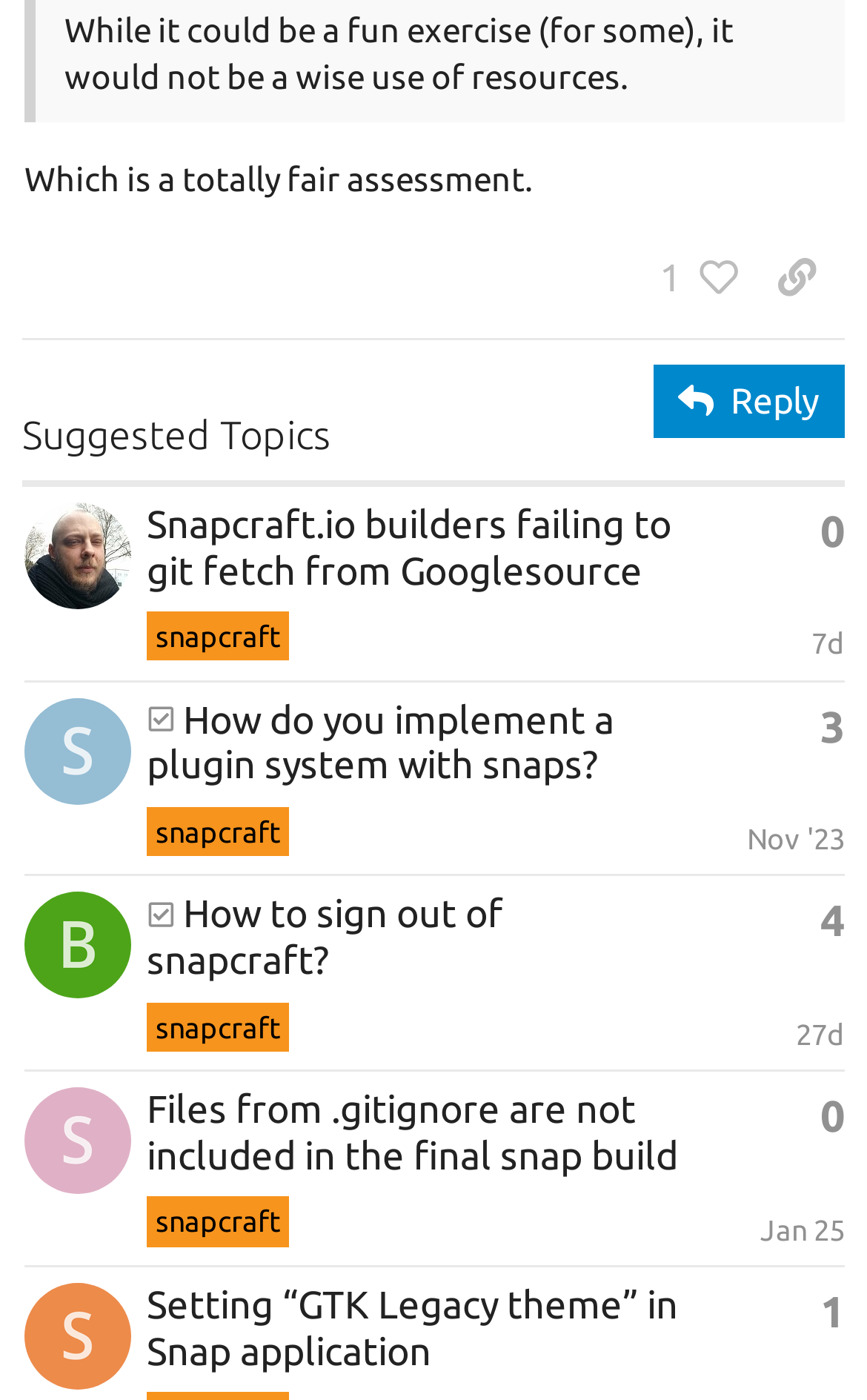Show the bounding box coordinates of the element that should be clicked to complete the task: "View the topic 'Snapcraft.io builders failing to git fetch from Googlesource'".

[0.169, 0.359, 0.774, 0.422]